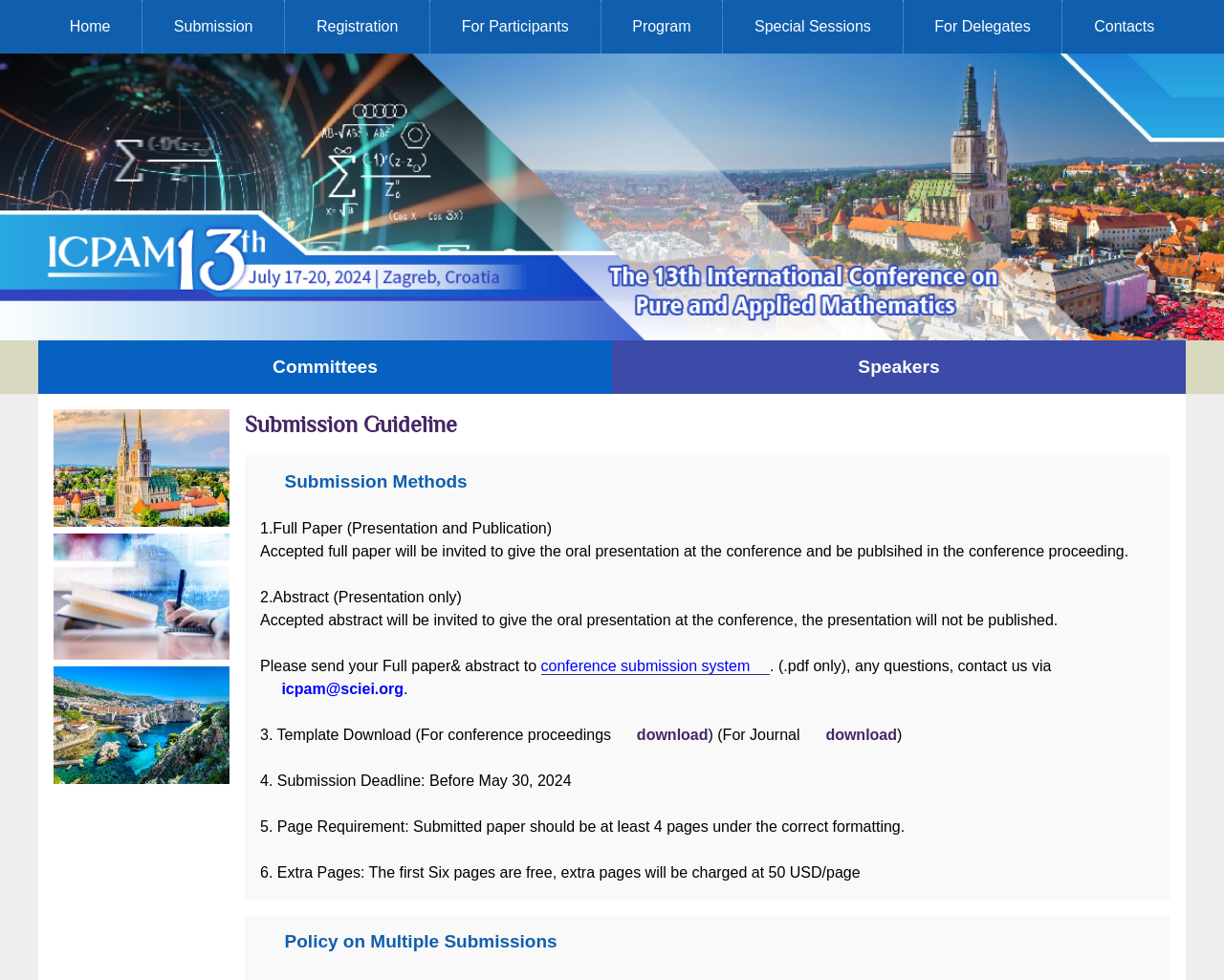Provide the bounding box coordinates of the HTML element this sentence describes: "conference submission system".

[0.442, 0.671, 0.629, 0.689]